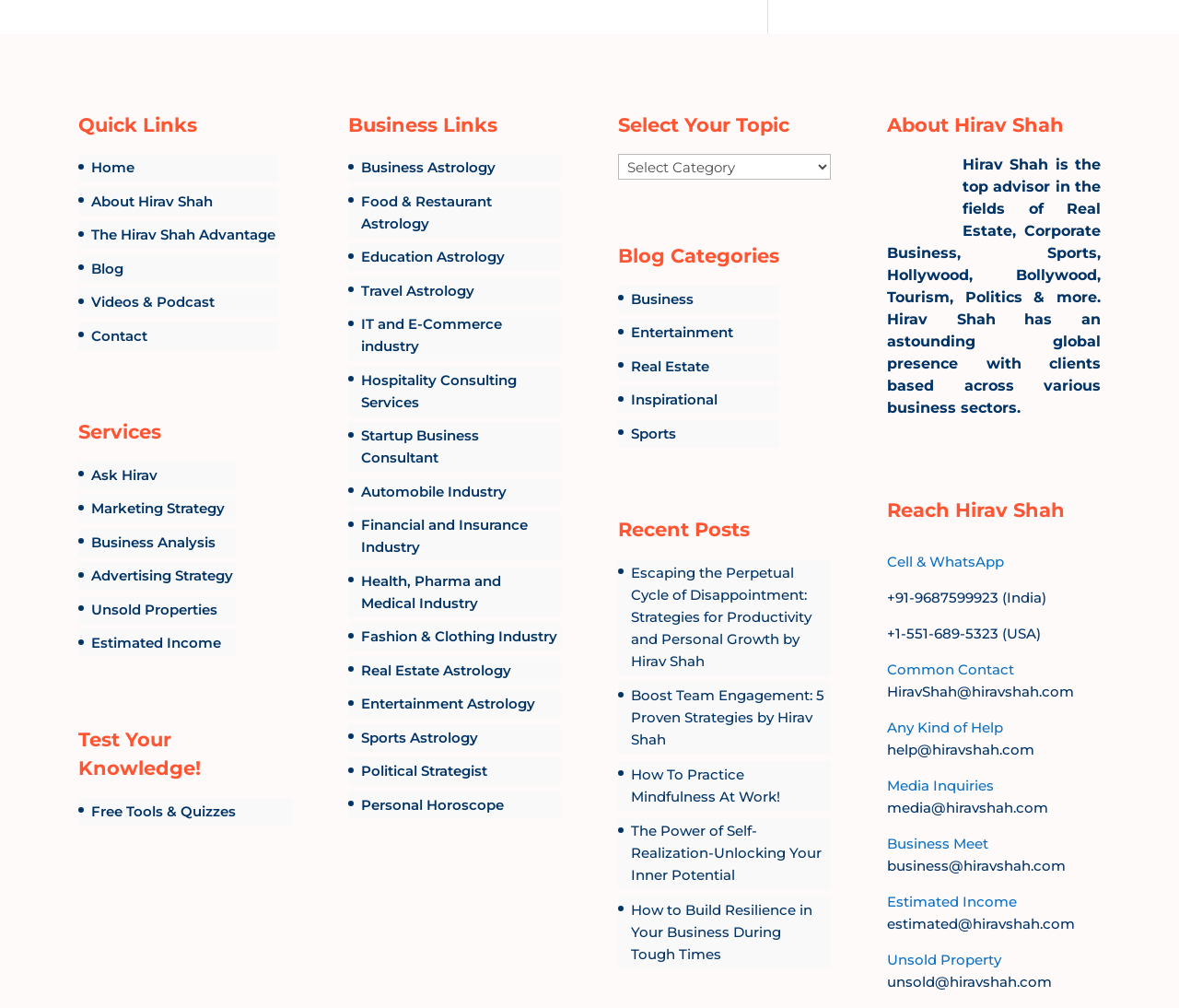Pinpoint the bounding box coordinates of the area that should be clicked to complete the following instruction: "Click on 'Home'". The coordinates must be given as four float numbers between 0 and 1, i.e., [left, top, right, bottom].

[0.077, 0.157, 0.114, 0.175]